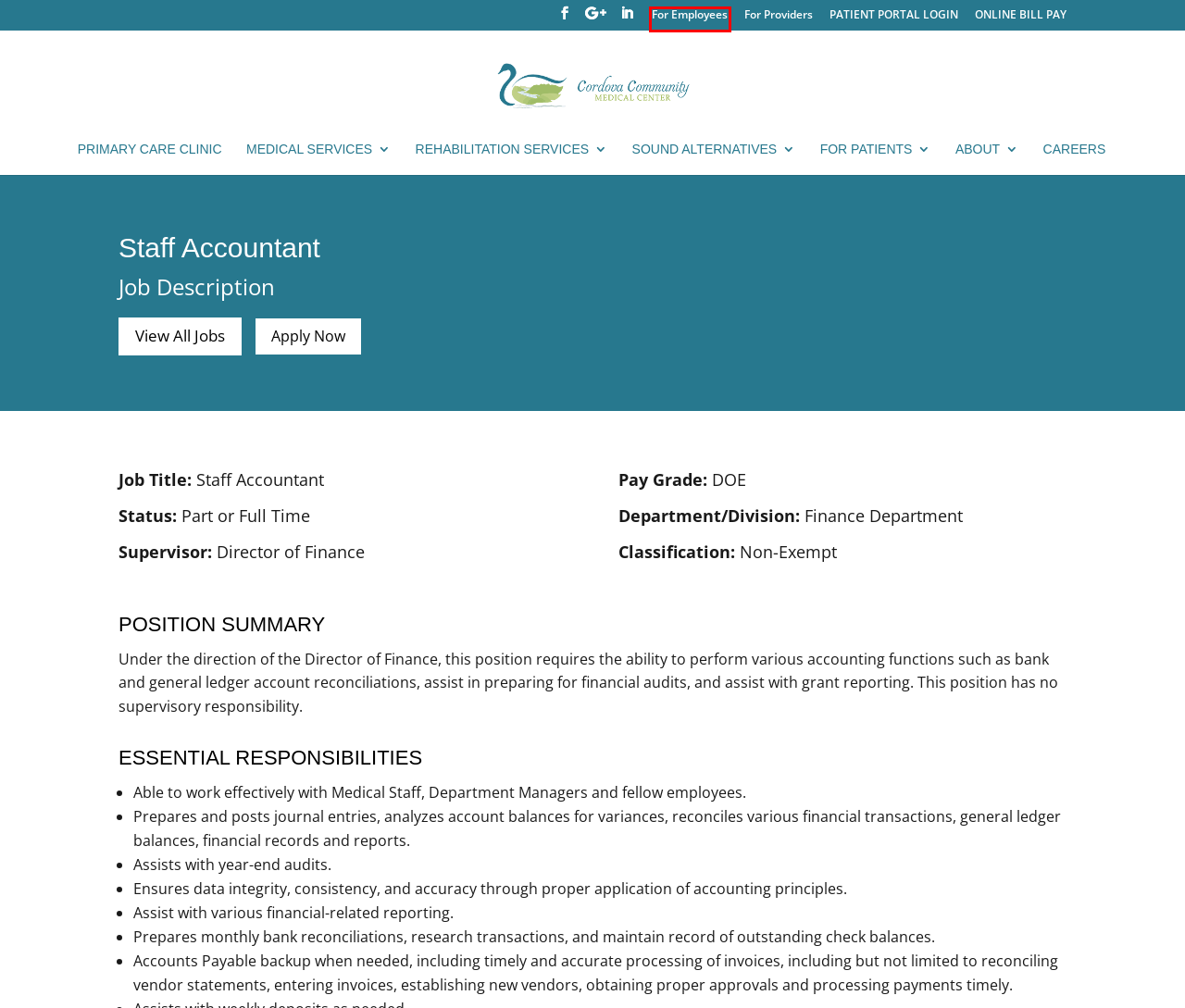After examining the screenshot of a webpage with a red bounding box, choose the most accurate webpage description that corresponds to the new page after clicking the element inside the red box. Here are the candidates:
A. Medical Services - Cordova Community Medical Center
B. MyCareCorner
C. Sound Alternatives - Cordova Community Medical Center
D. For Patients - Cordova Community Medical Center
E. About - Cordova Community Medical Center
F. Employee Resources - Cordova Community Medical Center
G. Cordova Community Medical Center - Cordova Community Medical Center
H. Primary Care Clinic - Cordova Community Medical Center

F